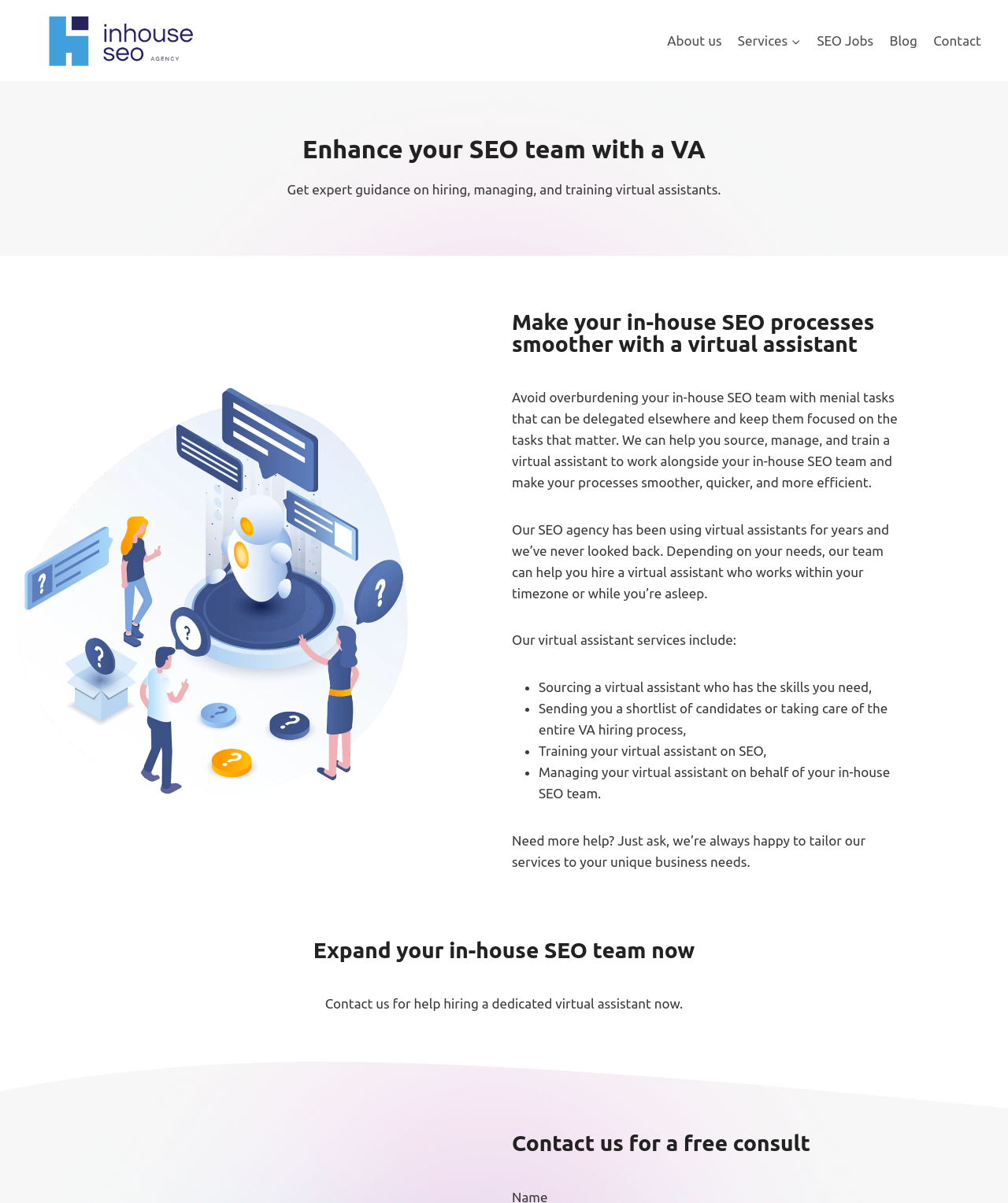How can I get help with hiring a virtual assistant?
Refer to the image and give a detailed response to the question.

The webpage provides a call-to-action to contact the SEO agency for help with hiring a dedicated virtual assistant. This suggests that the agency offers consultation or assistance with the hiring process, and can be reached out to for more information or guidance.